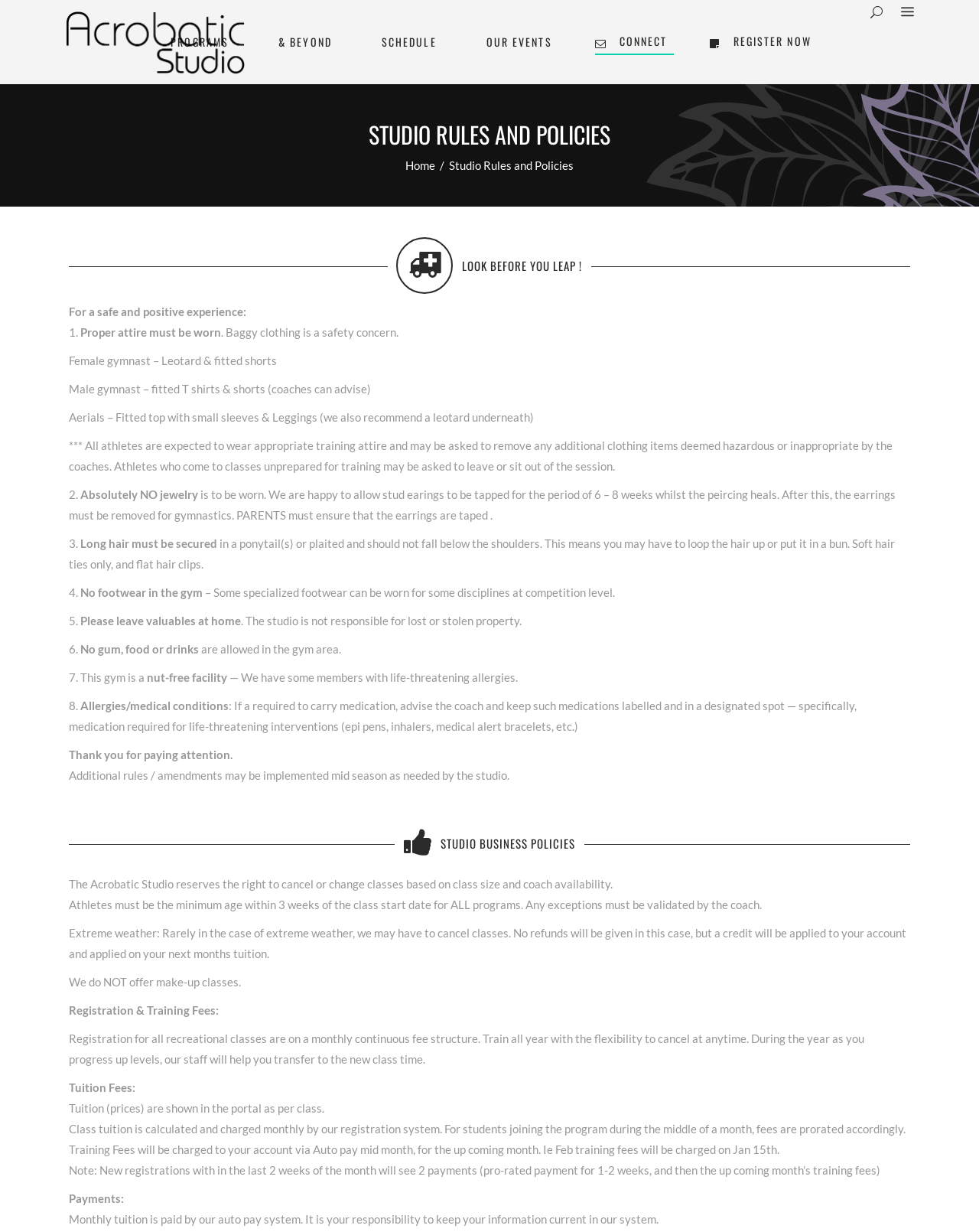Using the information from the screenshot, answer the following question thoroughly:
What is the policy for extreme weather conditions?

The policy for extreme weather conditions is stated under 'STUDIO BUSINESS POLICIES' as 'Extreme weather: Rarely in the case of extreme weather, we may have to cancel classes. No refunds will be given in this case, but a credit will be applied to your account and applied on your next months tuition'.